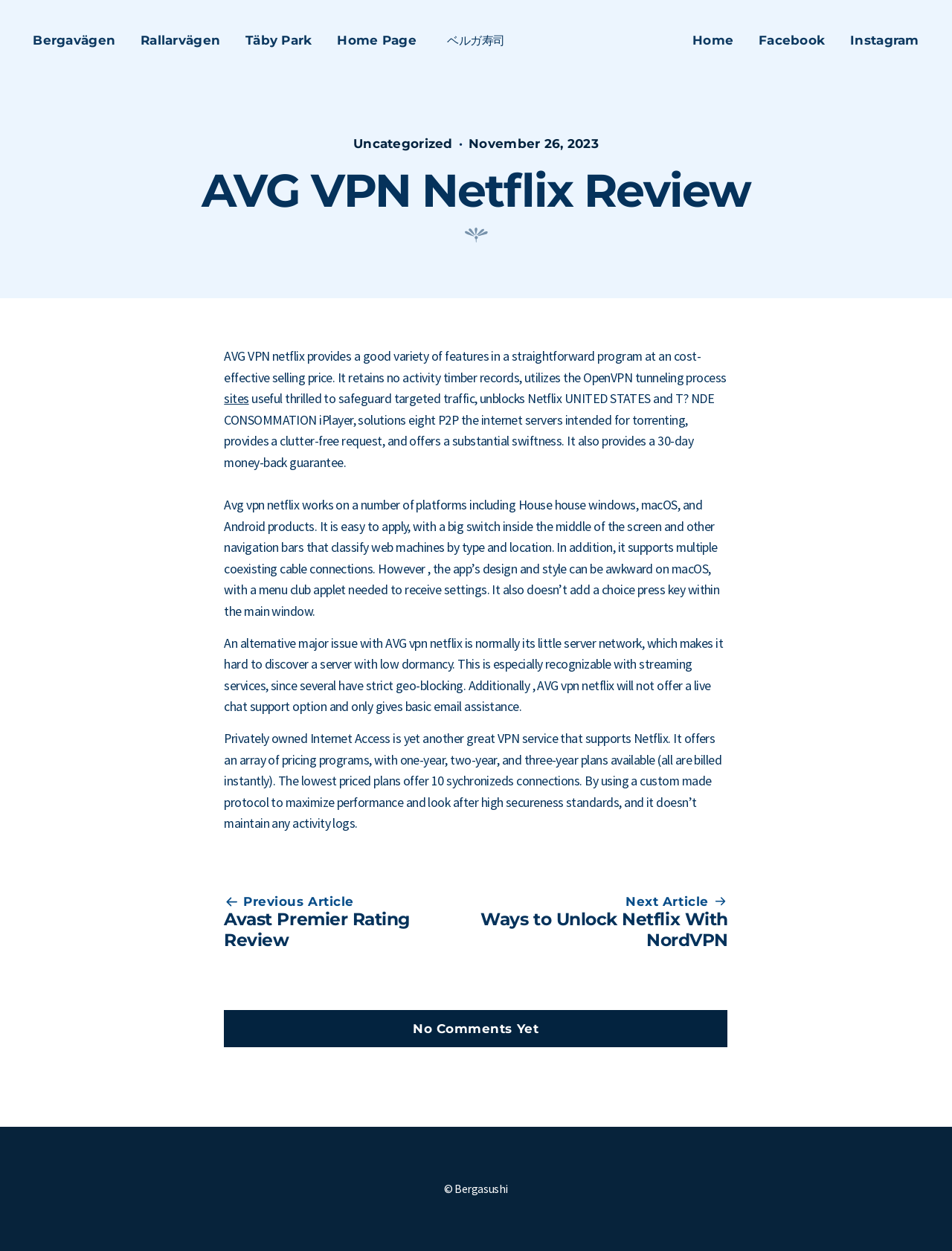Identify the bounding box for the UI element that is described as follows: "Bergavägen".

[0.035, 0.017, 0.121, 0.042]